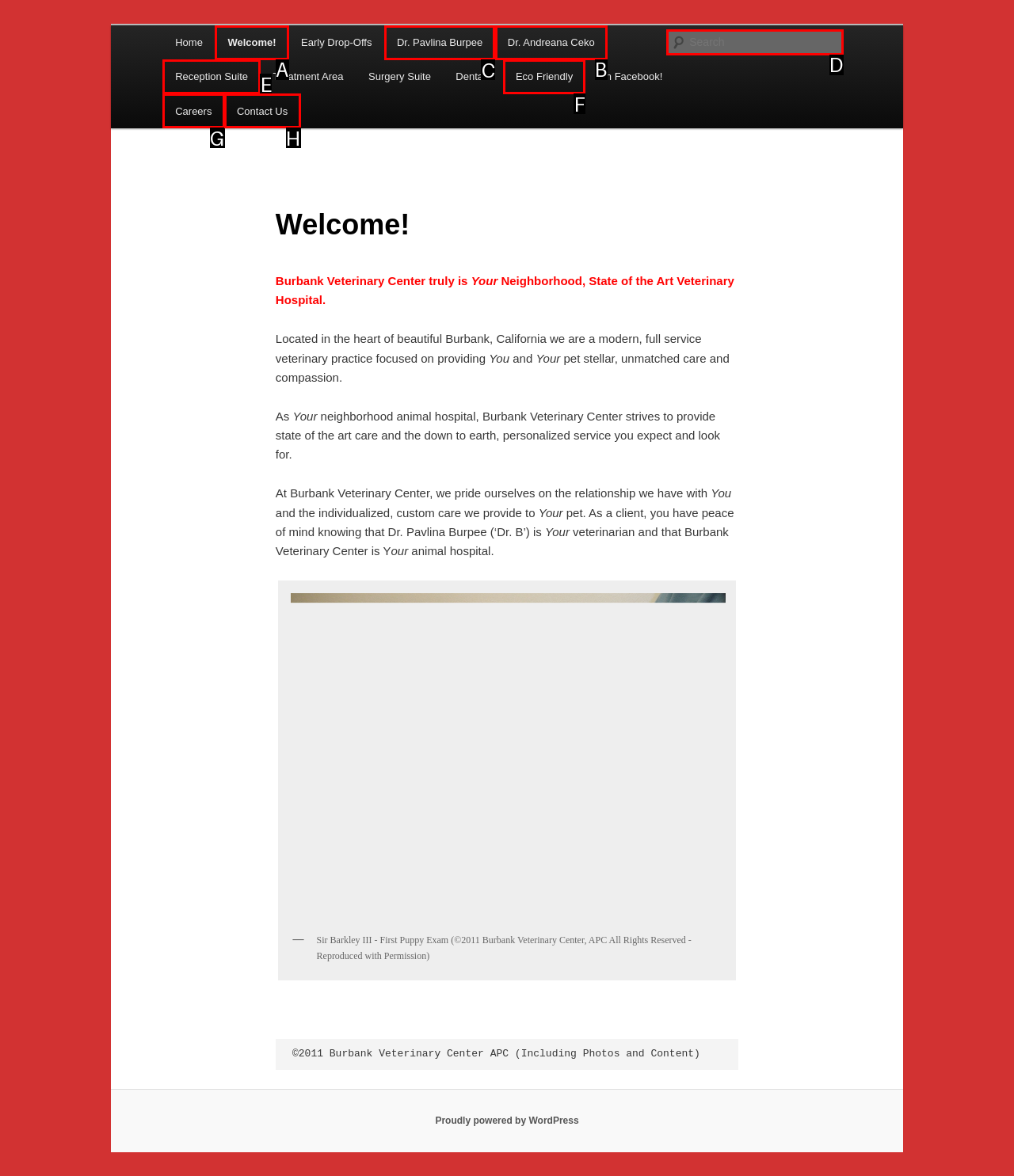Decide which UI element to click to accomplish the task: Contact AmMax Bio
Respond with the corresponding option letter.

None